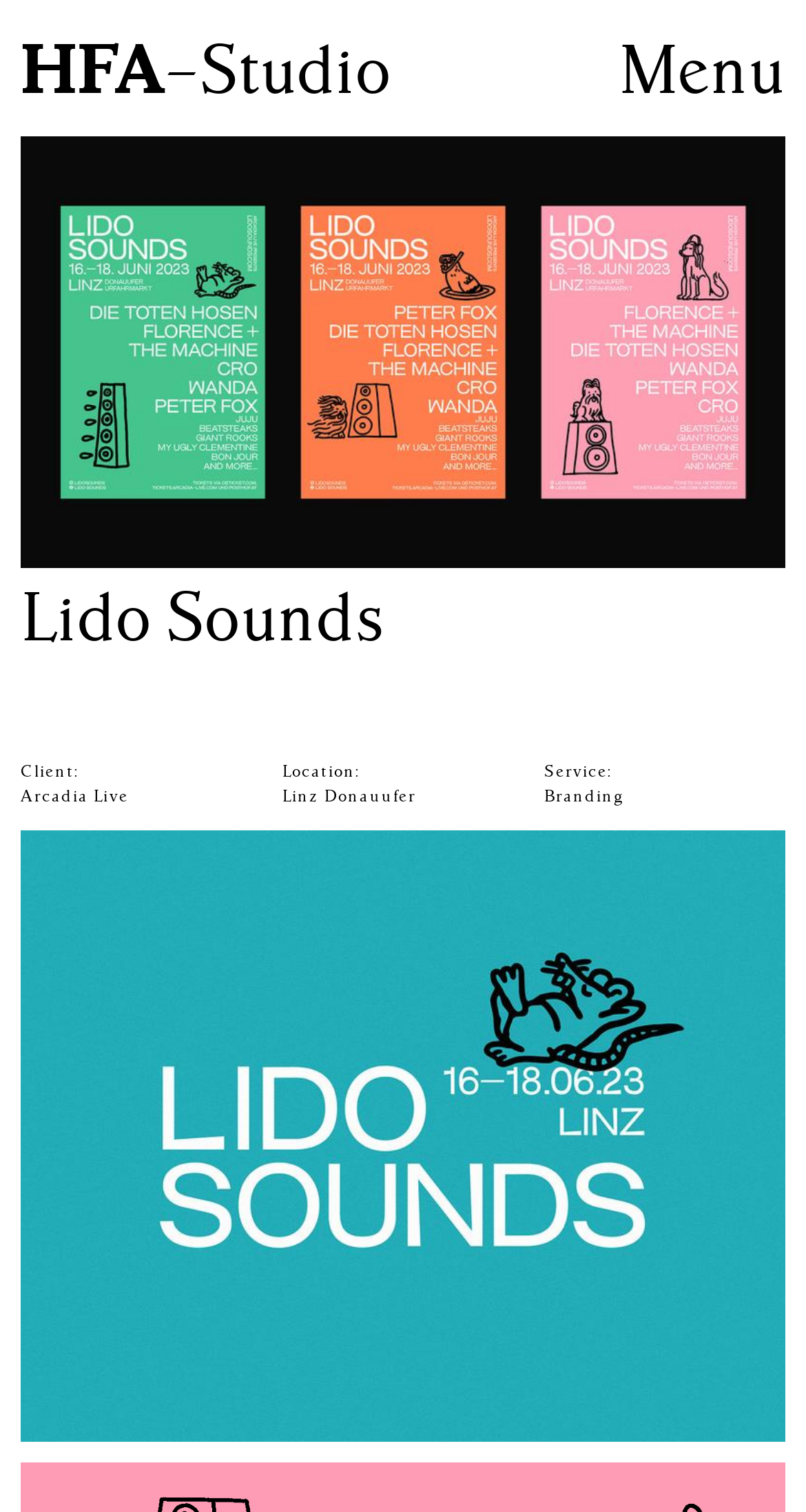Respond to the following question using a concise word or phrase: 
How many headings are there on the webpage?

5